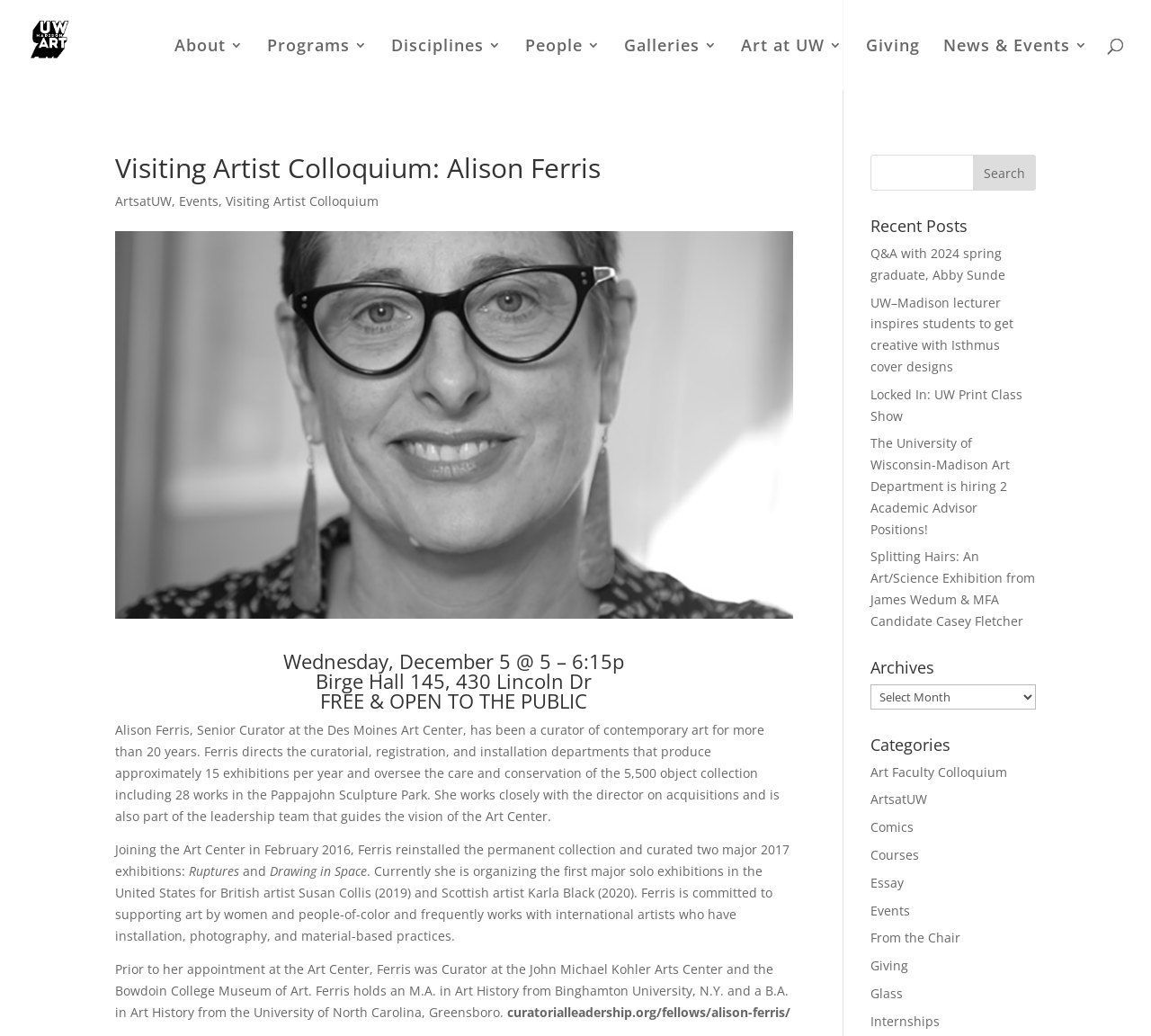Find the bounding box coordinates of the element to click in order to complete this instruction: "View the 'Recent Posts'". The bounding box coordinates must be four float numbers between 0 and 1, denoted as [left, top, right, bottom].

[0.756, 0.21, 0.9, 0.234]